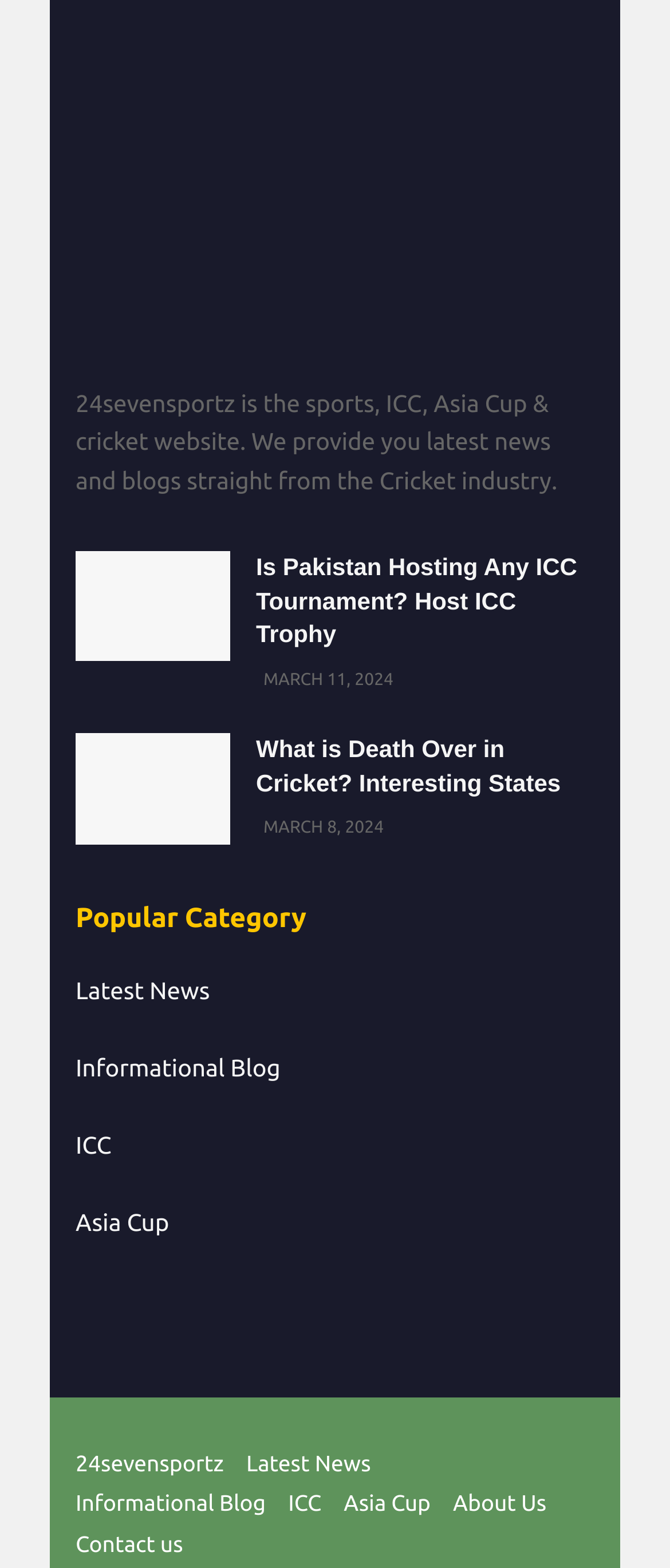How many links are there in the footer section?
Provide a concise answer using a single word or phrase based on the image.

7